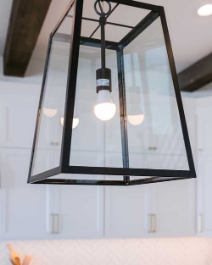Detail all significant aspects of the image you see.

The image features a stylish, modern pendant light suspended from the ceiling, characterized by a geometric, black metal frame. The design is minimalist, showcasing a clear glass enclosure that allows visibility of the light bulb within. The bulb emits a warm glow, adding a cozy ambiance to the space. This elegant light fixture complements the contemporary kitchen environment, enhancing the area’s aesthetic appeal while providing functional illumination. The backdrop reveals subtle cabinetry, further emphasizing the fixture's sophistication and integration into modern home decor.